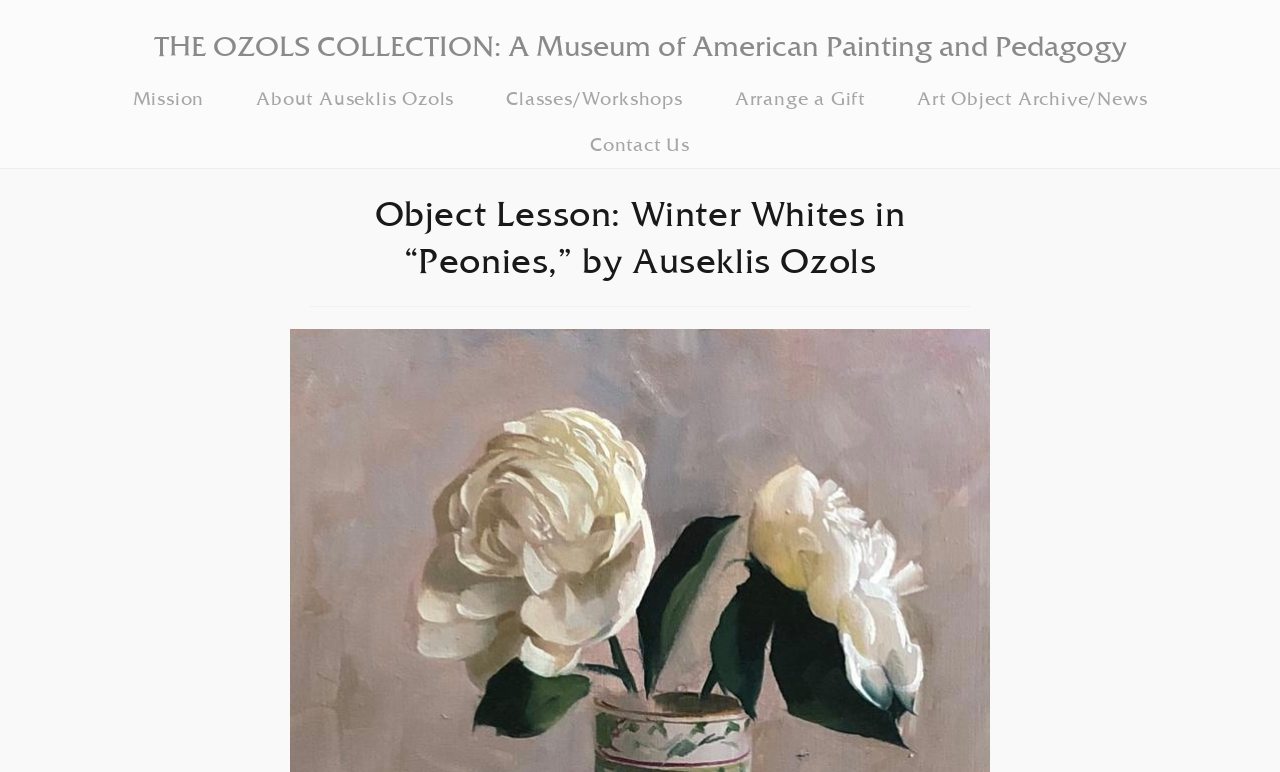Please answer the following query using a single word or phrase: 
What is the artist's name?

Auseklis Ozols